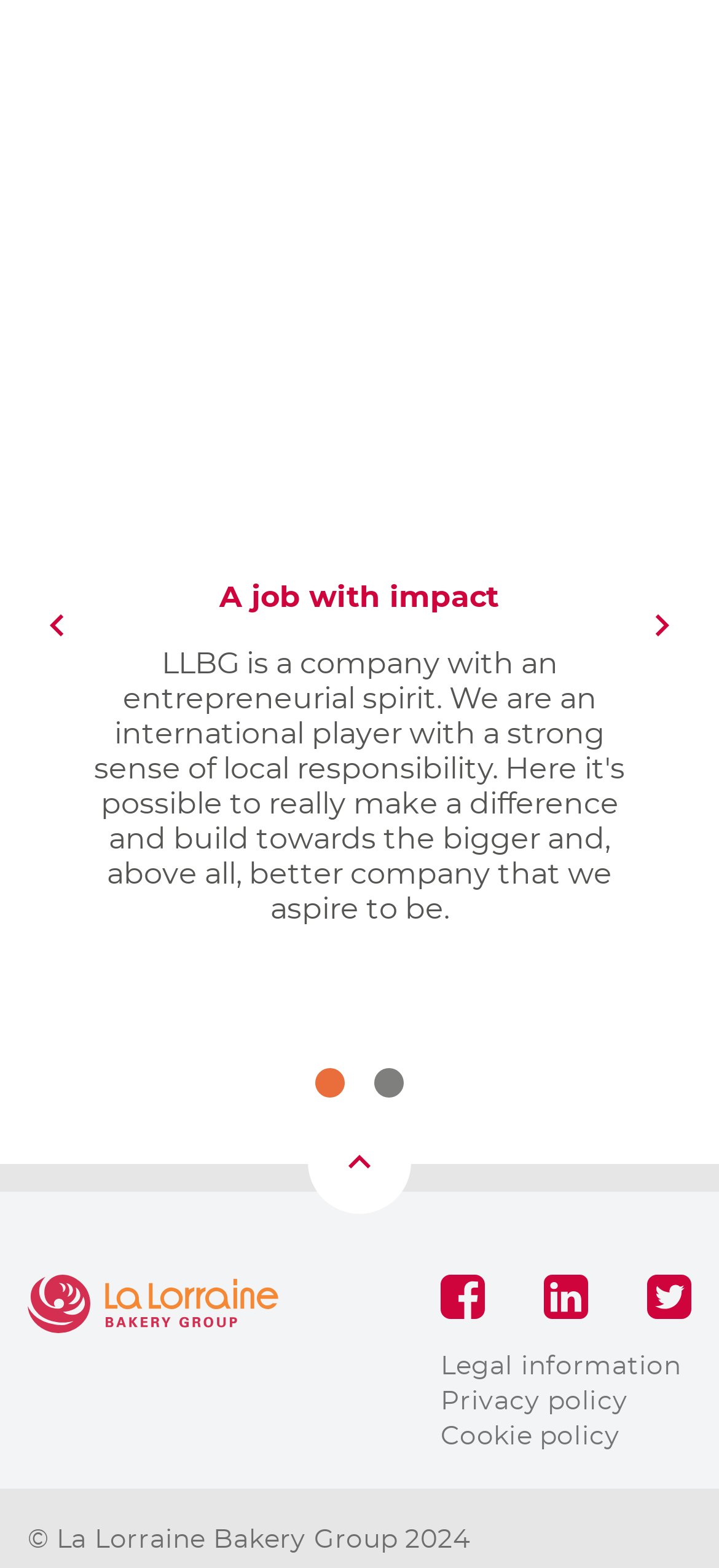Respond to the question below with a single word or phrase:
What is the name of the company mentioned at the bottom-left?

La Lorraine Bakery Group